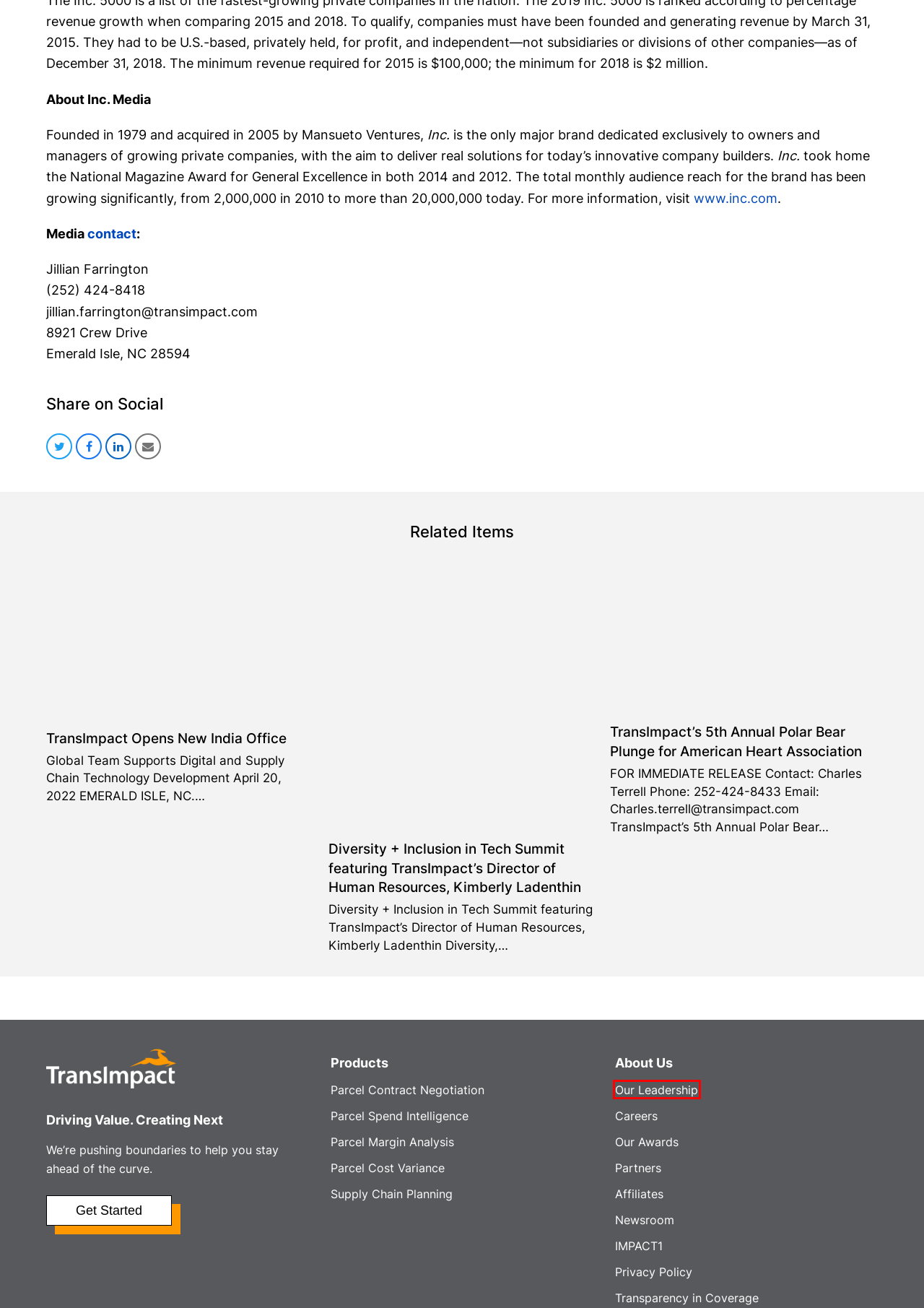Given a screenshot of a webpage with a red bounding box, please pick the webpage description that best fits the new webpage after clicking the element inside the bounding box. Here are the candidates:
A. Parcel Spend Intelligence Software | TransImpact
B. Affiliate Opportunites | TransImpact
C. Best Parcel Contract Negotiation - TransImpact
D. About Us - TransImpact
E. Parcel Margin Analysis - TransImpact
F. Privacy Policy - TransImpact
G. Our Leadership | TransImpact
H. TransImpact Opens New India Office - TransImpact

G